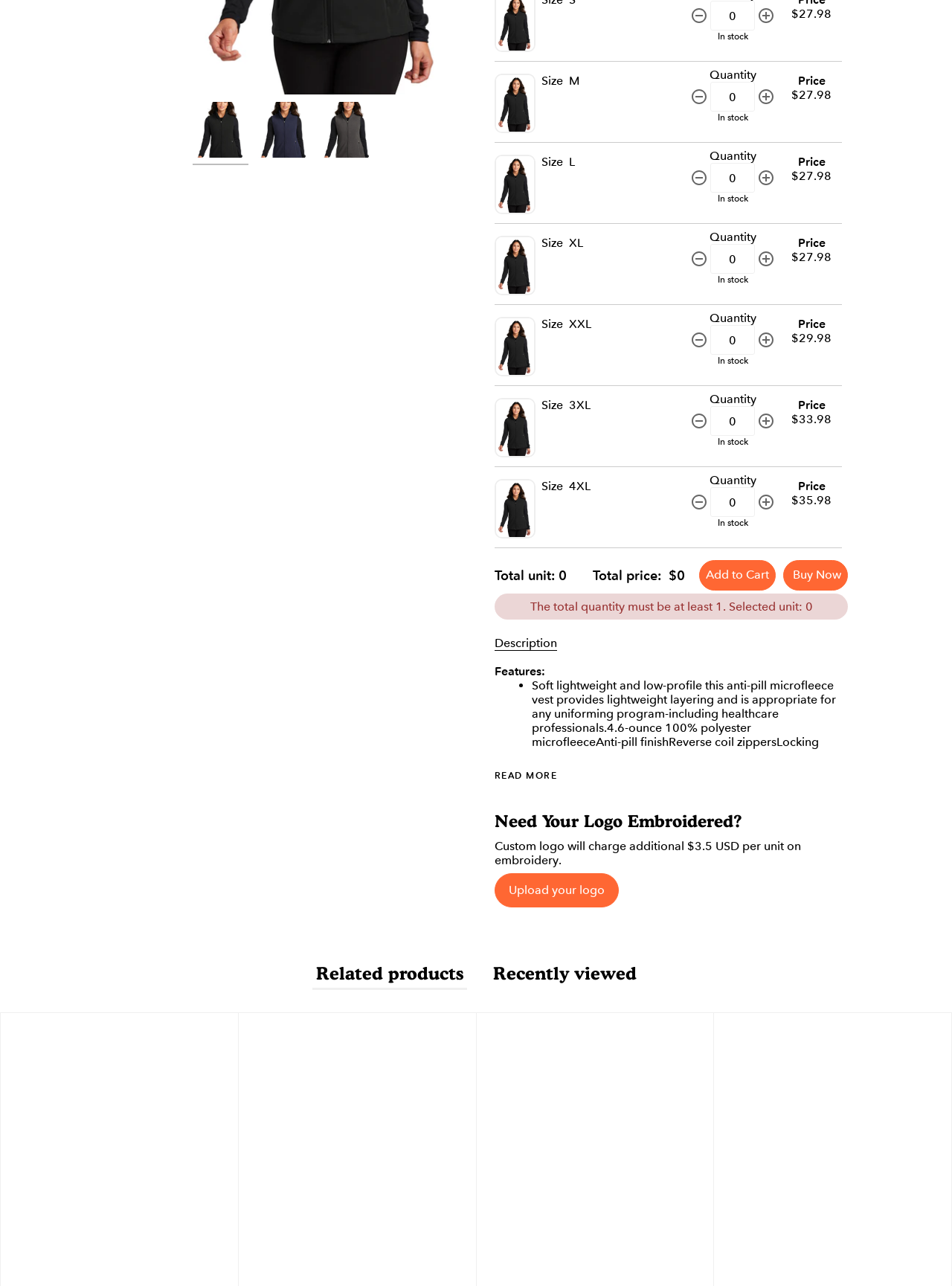Please determine the bounding box coordinates, formatted as (top-left x, top-left y, bottom-right x, bottom-right y), with all values as floating point numbers between 0 and 1. Identify the bounding box of the region described as: SizeXLQuantityIn stockPrice$27.98$27.98$27.98

[0.52, 0.179, 0.884, 0.237]